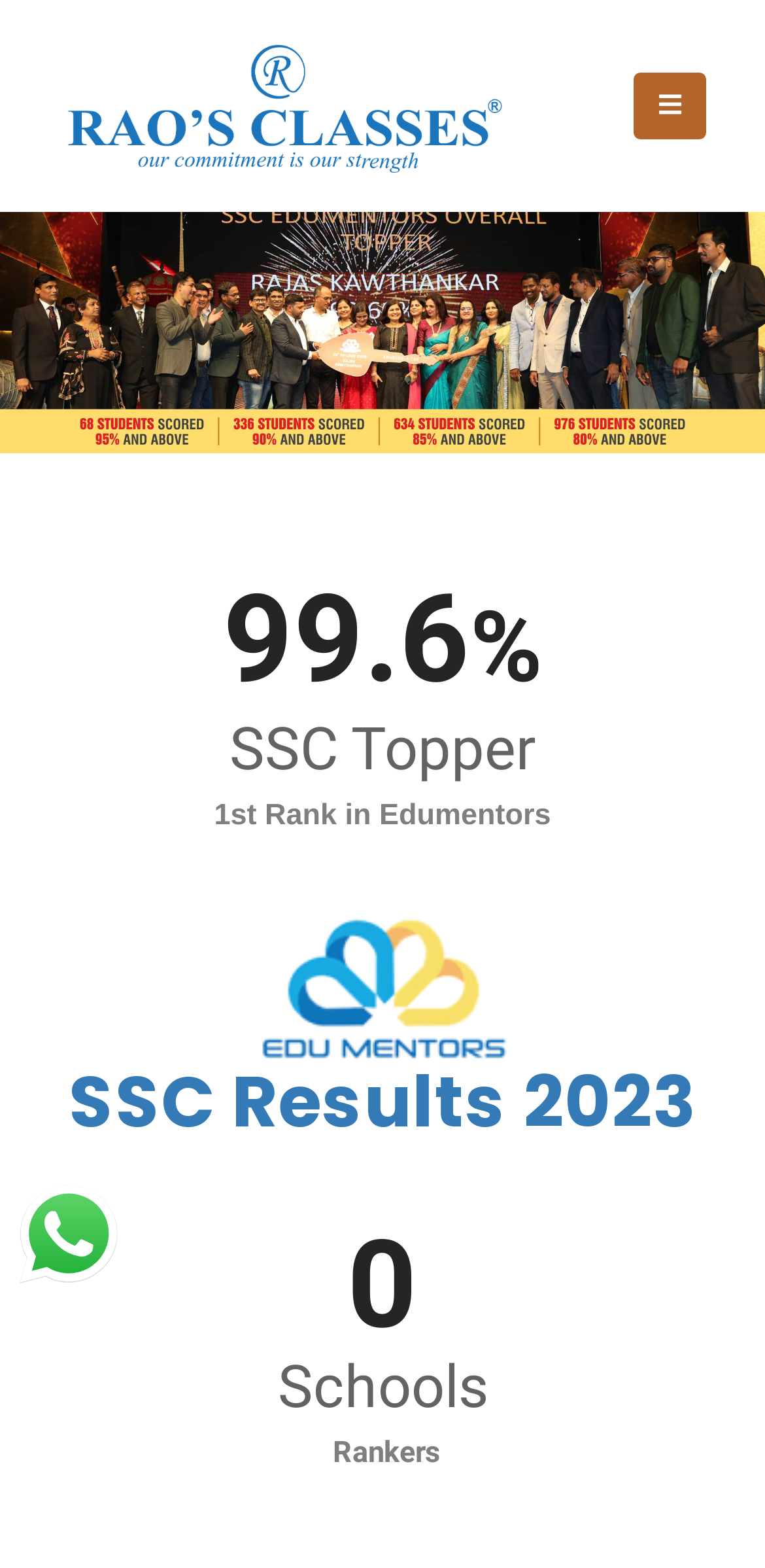Find the bounding box coordinates for the UI element whose description is: "title="Rao’s Classes -"". The coordinates should be four float numbers between 0 and 1, in the format [left, top, right, bottom].

[0.077, 0.025, 0.667, 0.11]